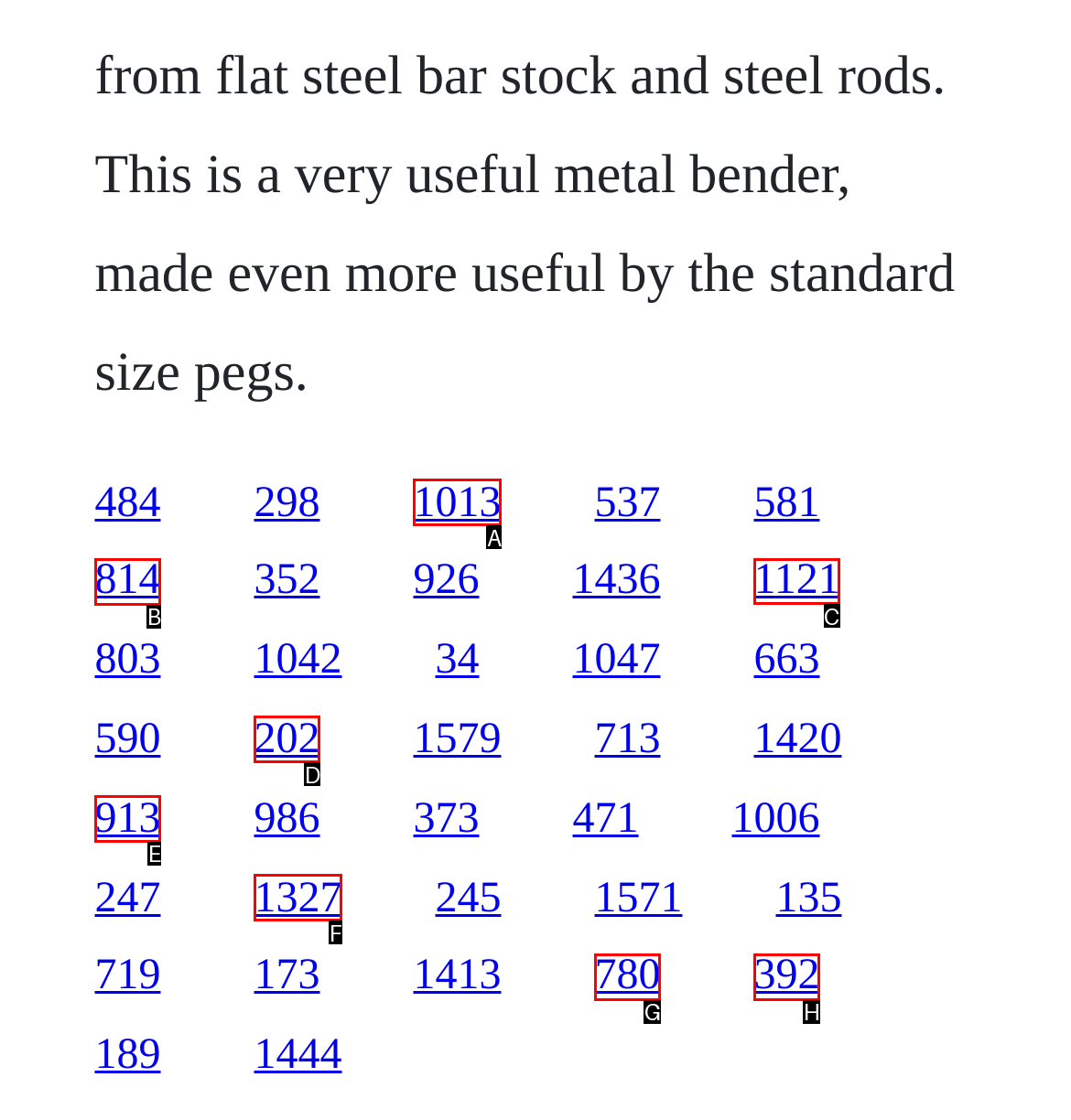Identify the correct lettered option to click in order to perform this task: go to the tenth link. Respond with the letter.

C